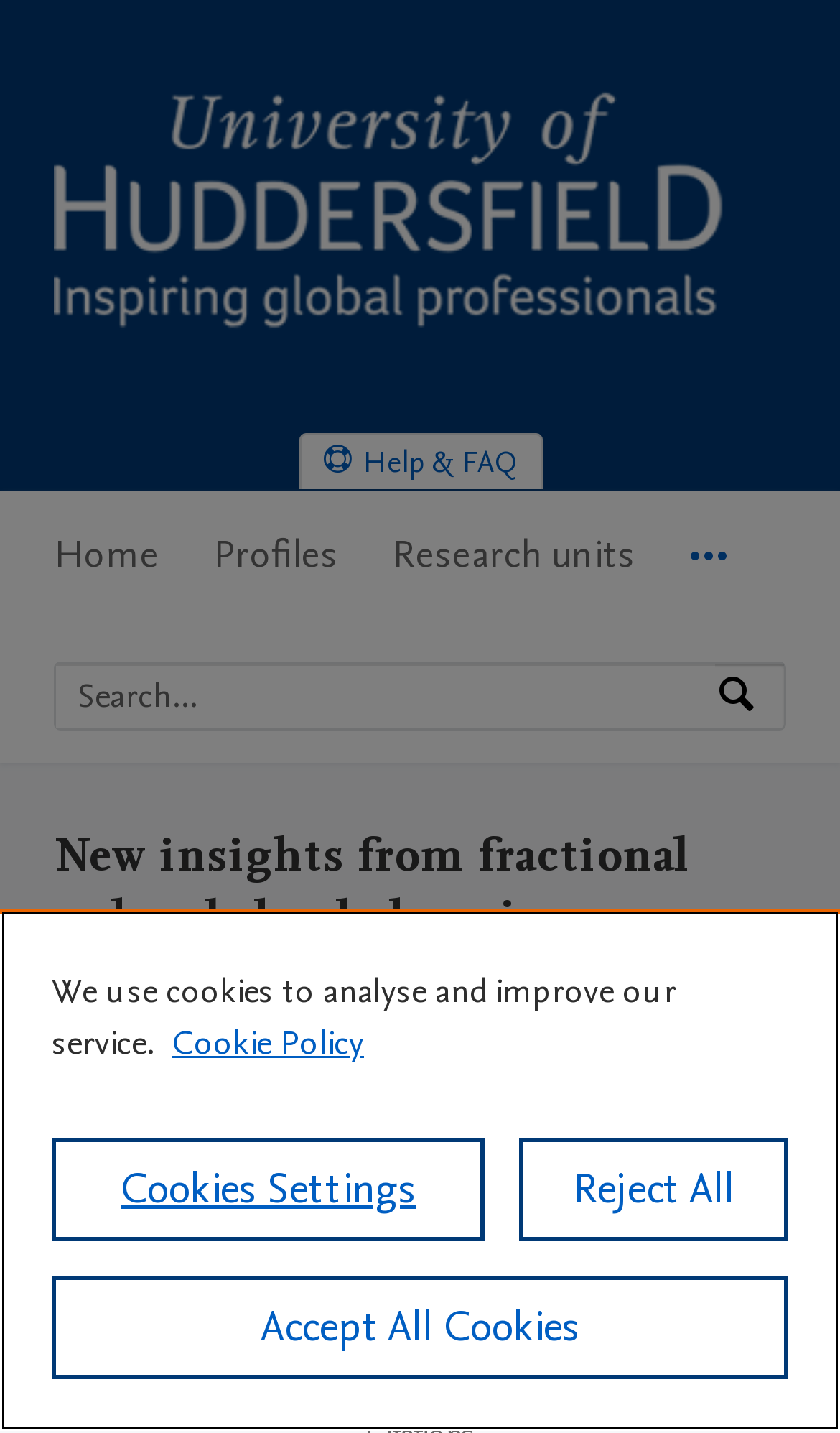Provide a brief response in the form of a single word or phrase:
What is the navigation menu?

Main navigation